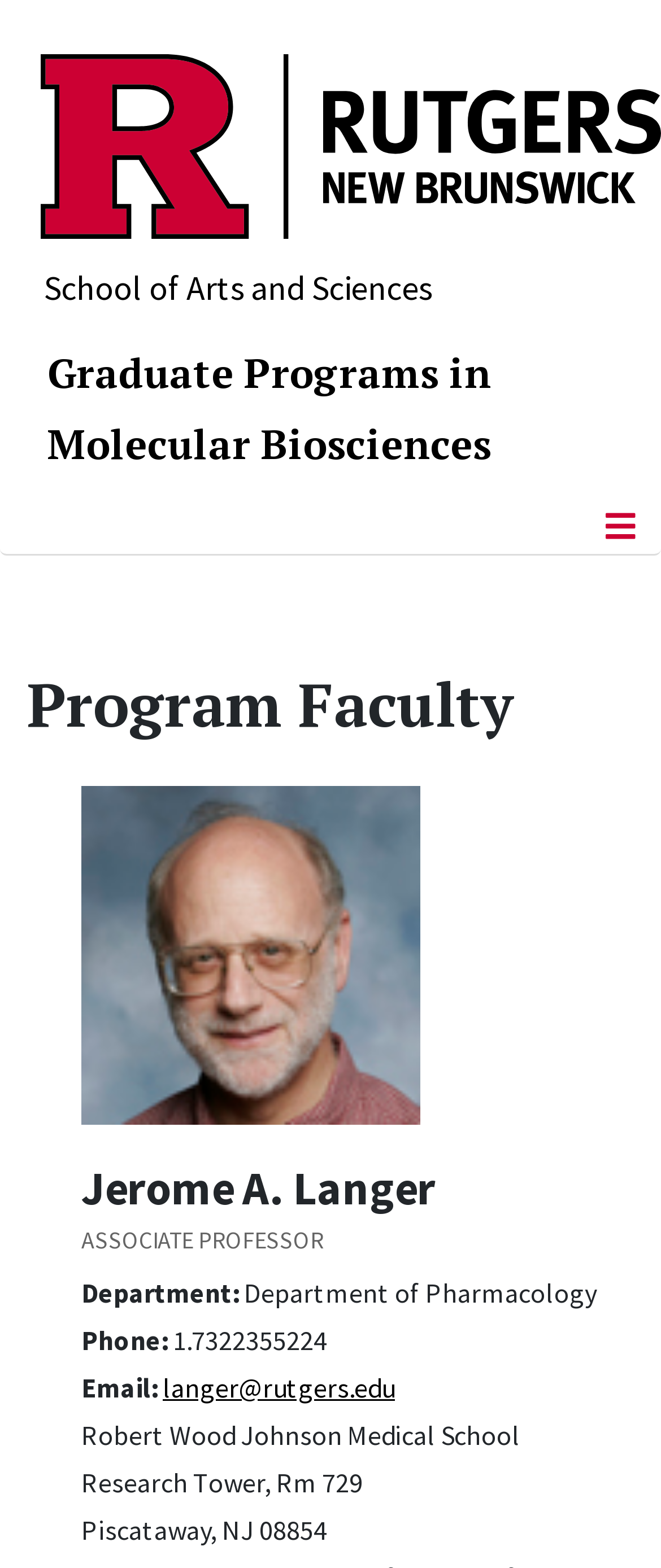Please provide a comprehensive response to the question based on the details in the image: What is the phone number of Jerome A. Langer?

I found the answer by looking at the static text element with the content 'Phone:' and the adjacent static text element with the phone number, which is located in the faculty information section.